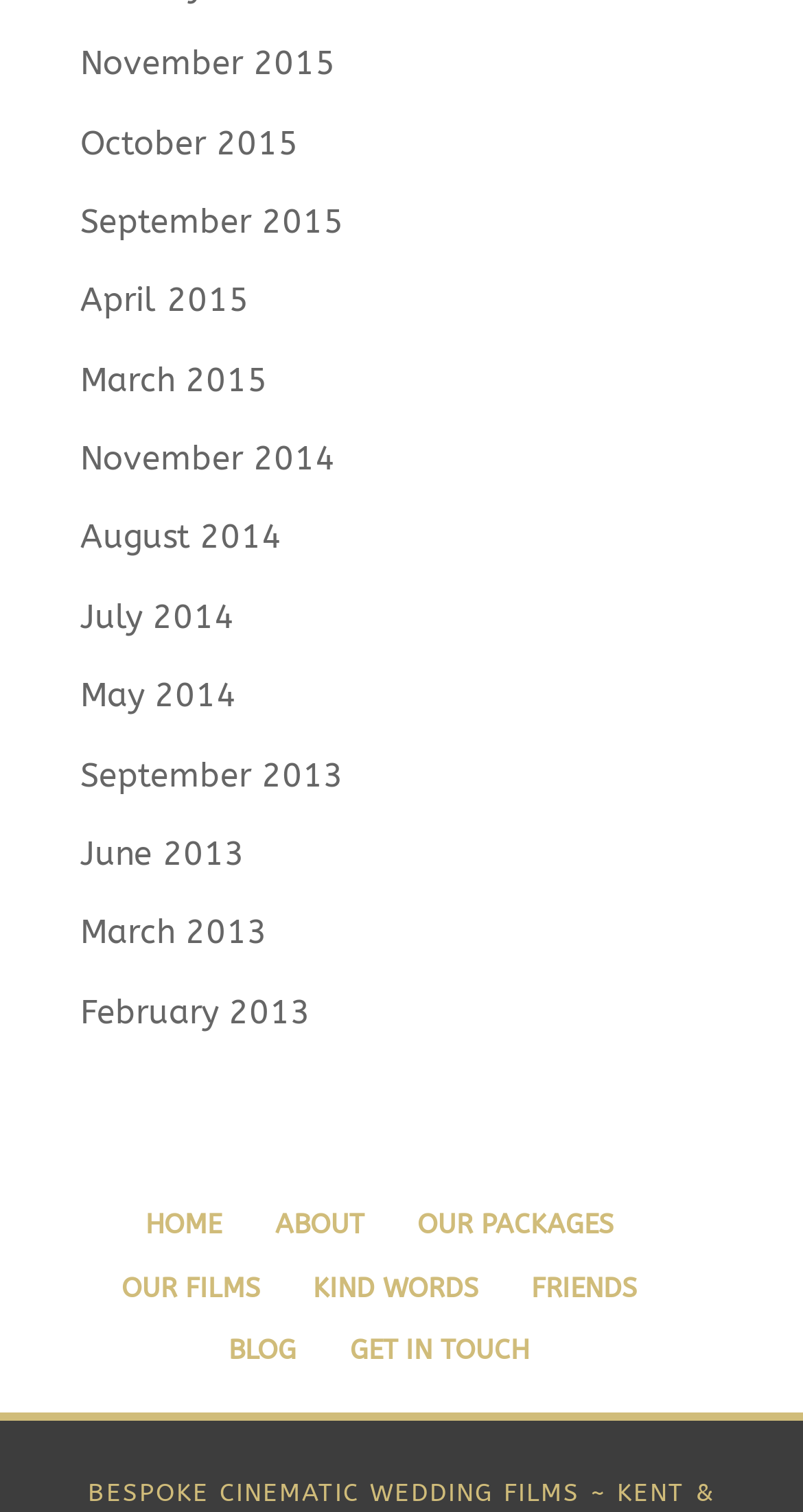How many links are there in total on the webpage?
Using the visual information, answer the question in a single word or phrase.

23